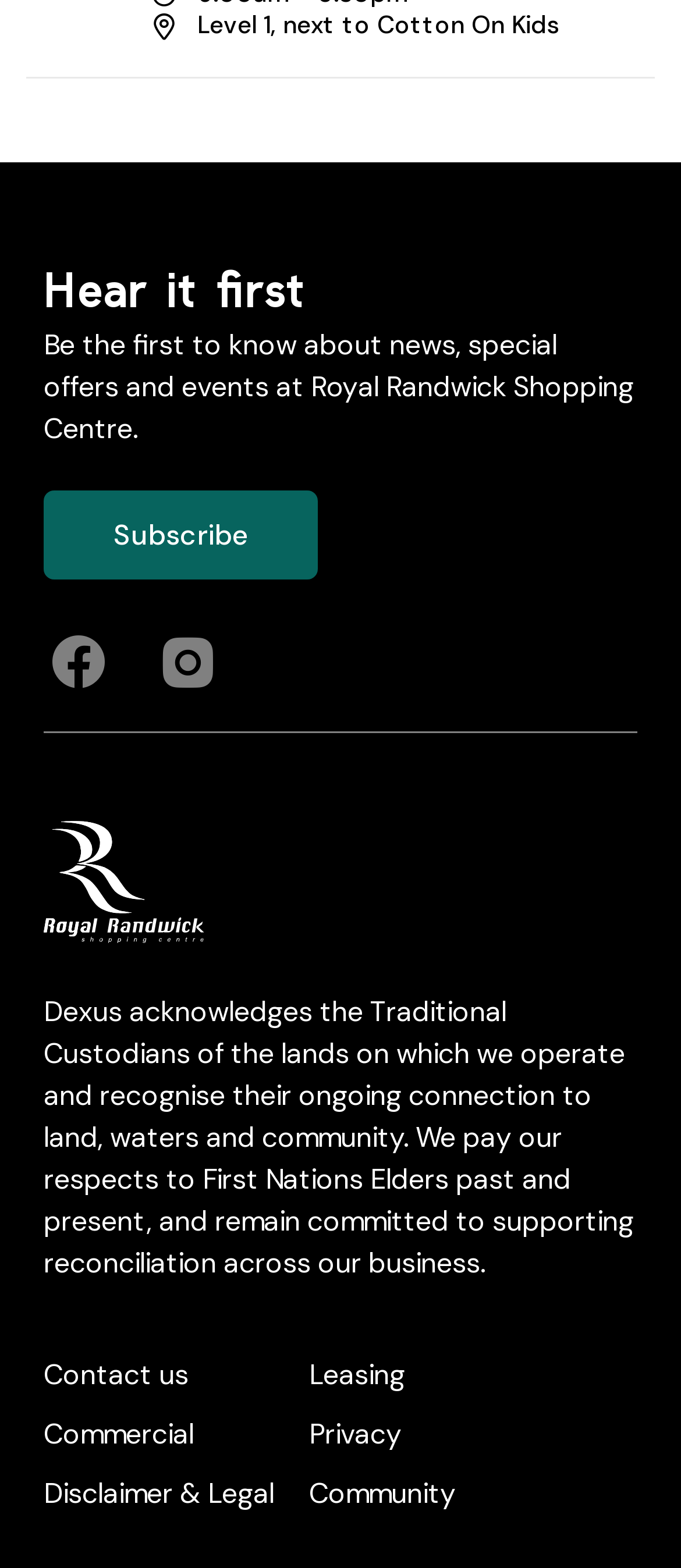Determine the bounding box coordinates of the clickable element to achieve the following action: 'Check out the Instagram page'. Provide the coordinates as four float values between 0 and 1, formatted as [left, top, right, bottom].

[0.223, 0.399, 0.331, 0.444]